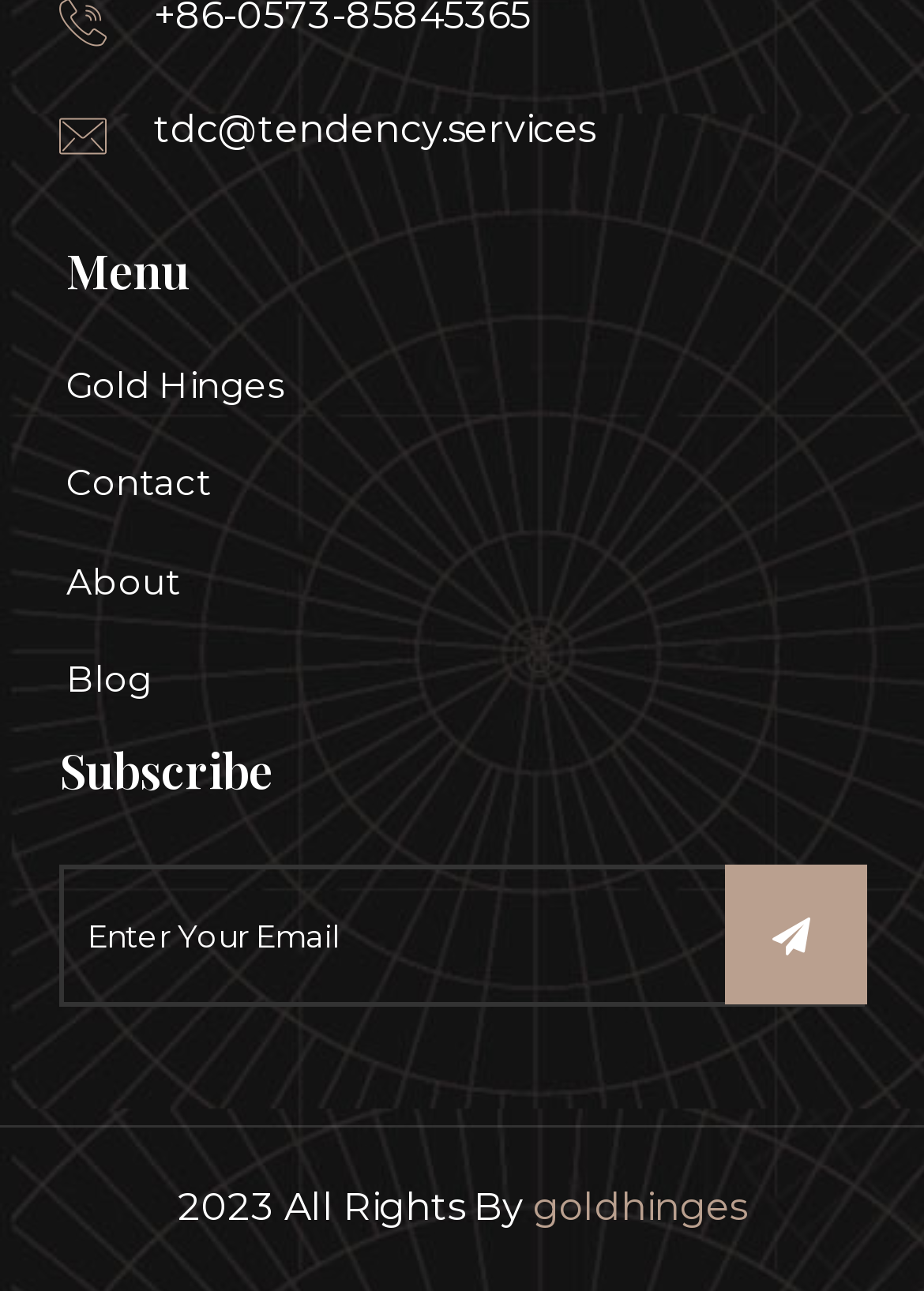What is the copyright year mentioned at the bottom of the webpage?
Could you answer the question with a detailed and thorough explanation?

The copyright information is located at the bottom of the webpage, below the email subscription section. The text '2023 All Rights By' indicates that the website's content is copyrighted in the year 2023.